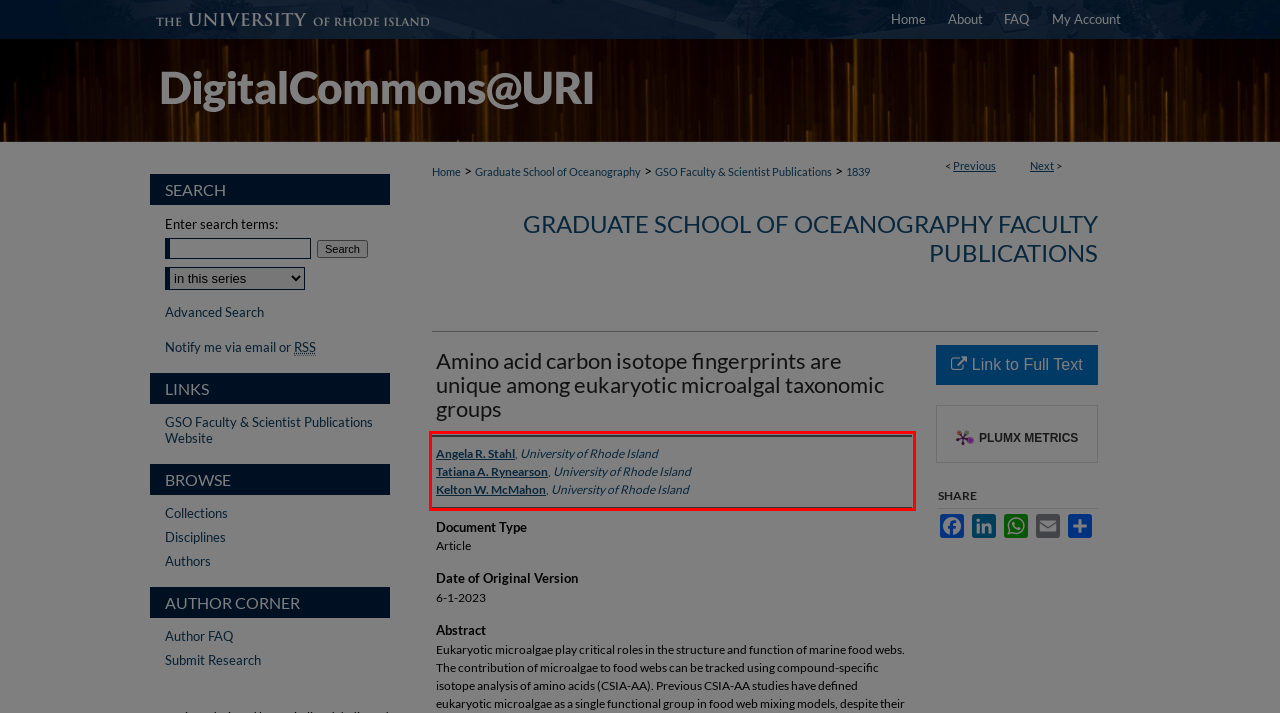Look at the provided screenshot of the webpage and perform OCR on the text within the red bounding box.

Angela R. Stahl, University of Rhode Island Tatiana A. Rynearson, University of Rhode Island Kelton W. McMahon, University of Rhode Island